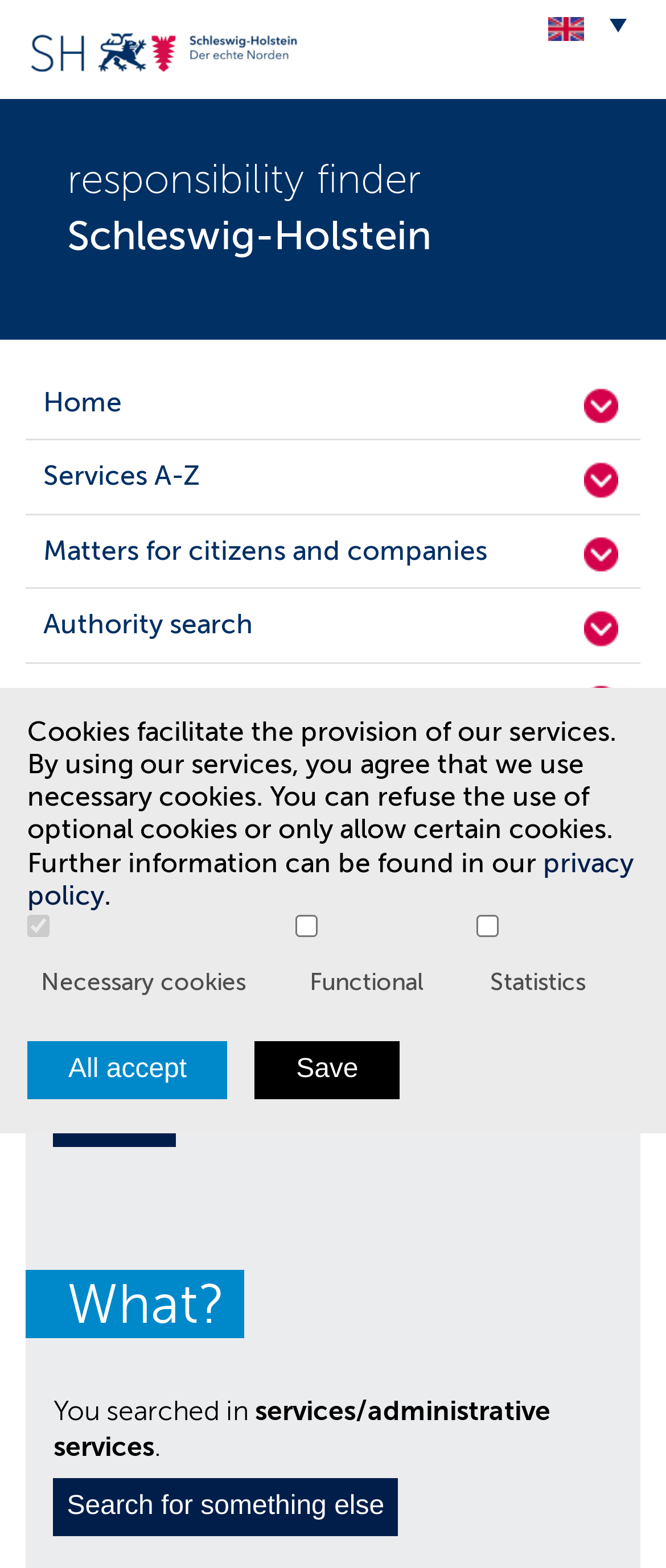Kindly determine the bounding box coordinates of the area that needs to be clicked to fulfill this instruction: "Click the 're-enter' button".

[0.08, 0.695, 0.265, 0.732]